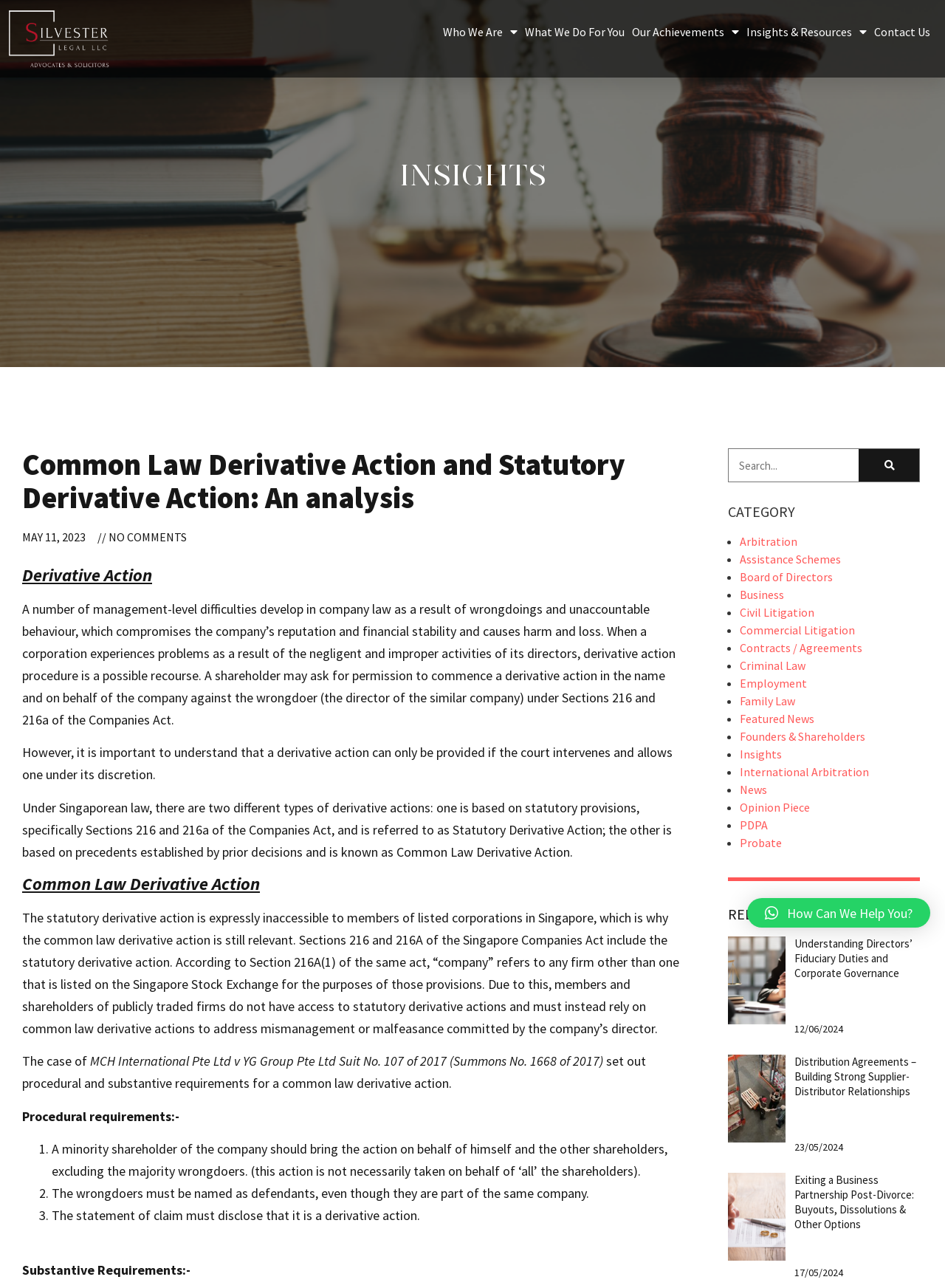Determine the bounding box coordinates of the clickable region to carry out the instruction: "Read the privacy policy".

None